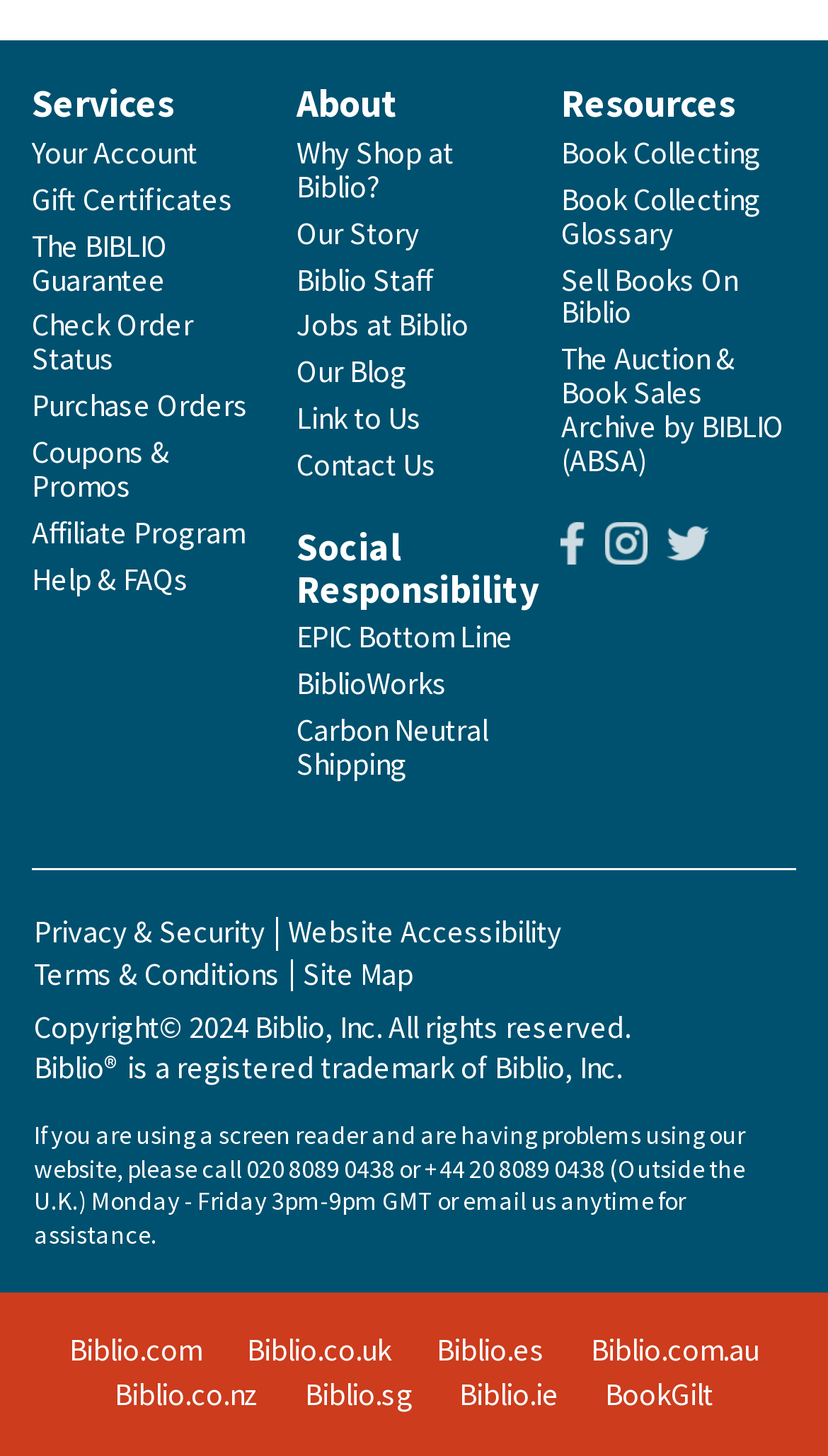Answer with a single word or phrase: 
What is the phone number for assistance outside the UK?

+44 20 8089 0438